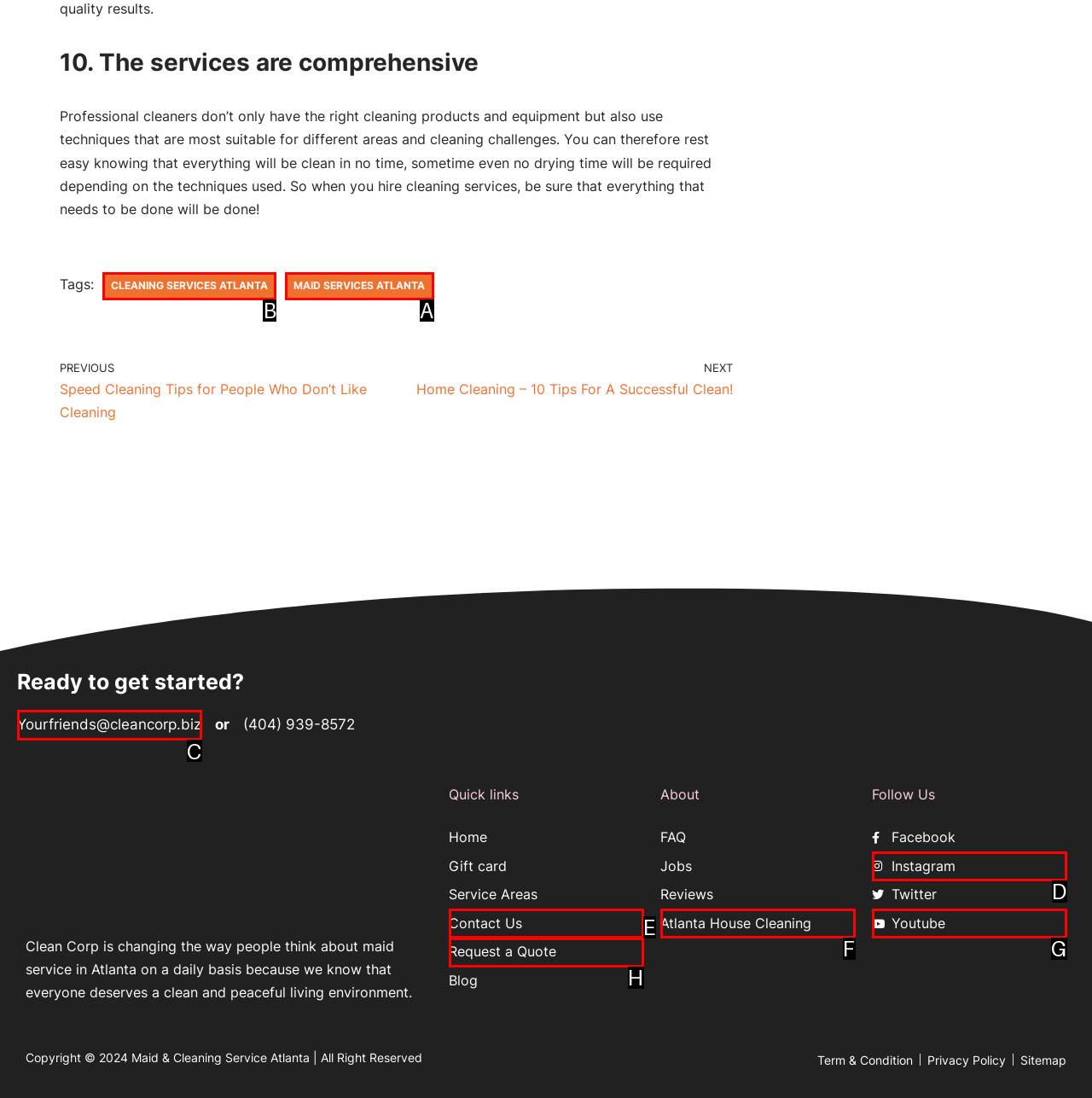Select the appropriate letter to fulfill the given instruction: Click on the 'CLEANING SERVICES ATLANTA' link
Provide the letter of the correct option directly.

B